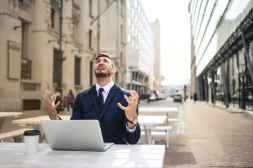What is the setting of the image?
Utilize the image to construct a detailed and well-explained answer.

The image features a modern urban backdrop with tall buildings and a slight blur of activity in the street, contributing to the atmosphere of a busy city life, which suggests that the scene is set in a urban area.